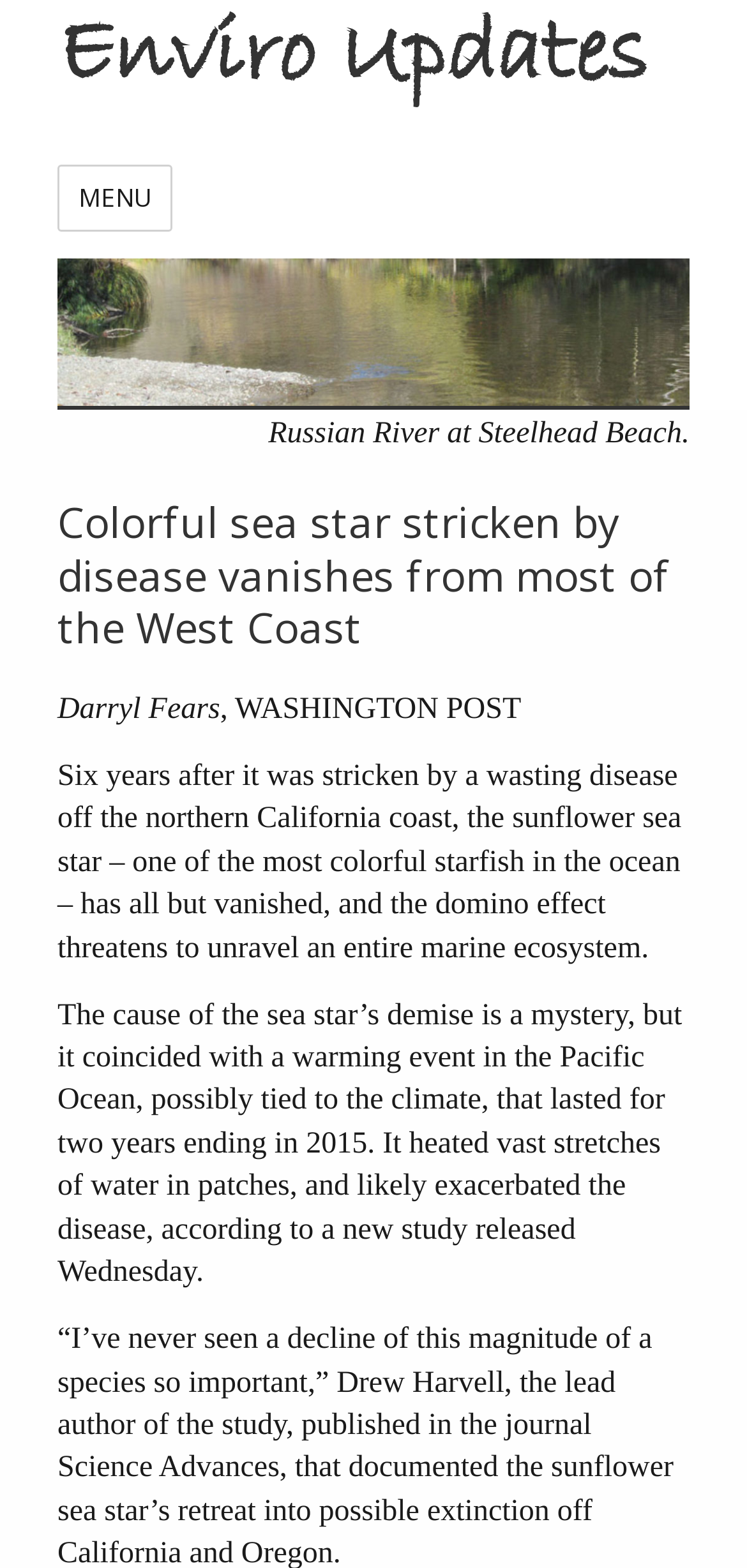What is the possible cause of the sea star's demise?
Please look at the screenshot and answer in one word or a short phrase.

warming event in the Pacific Ocean